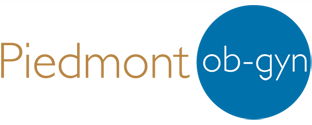Give a concise answer using only one word or phrase for this question:
What is the focus of the healthcare facility?

Obstetrics and gynecology services